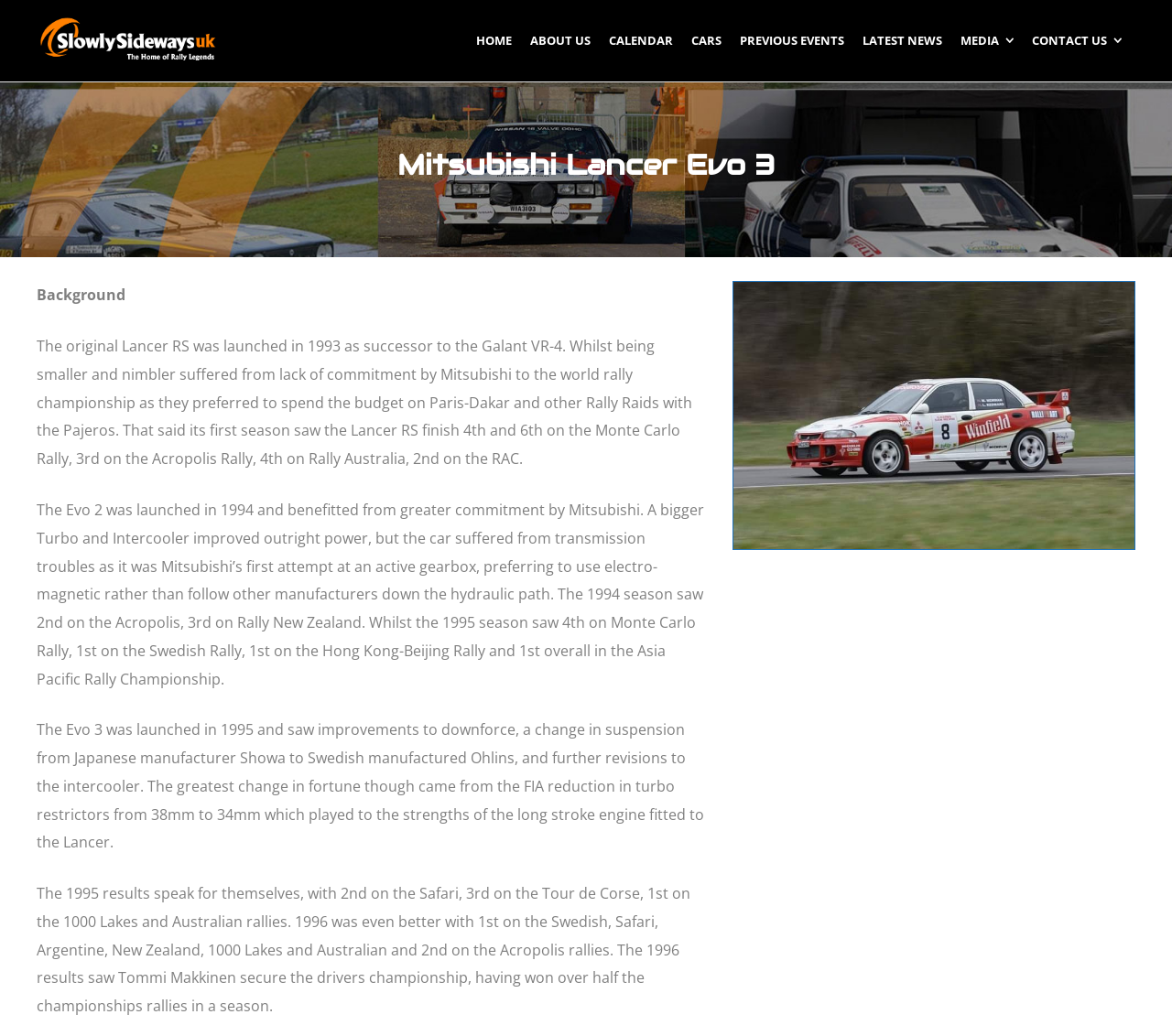Extract the main headline from the webpage and generate its text.

Mitsubishi Lancer Evo 3